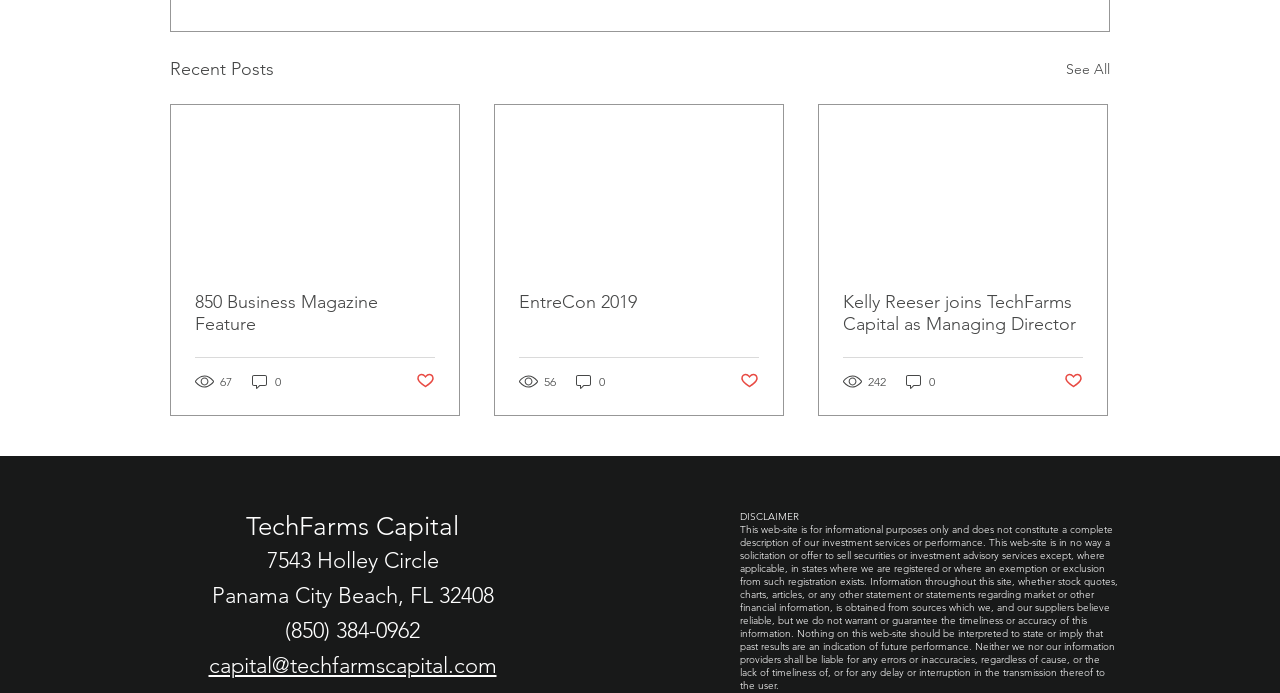Predict the bounding box of the UI element that fits this description: "parent_node: 850 Business Magazine Feature".

[0.134, 0.151, 0.359, 0.385]